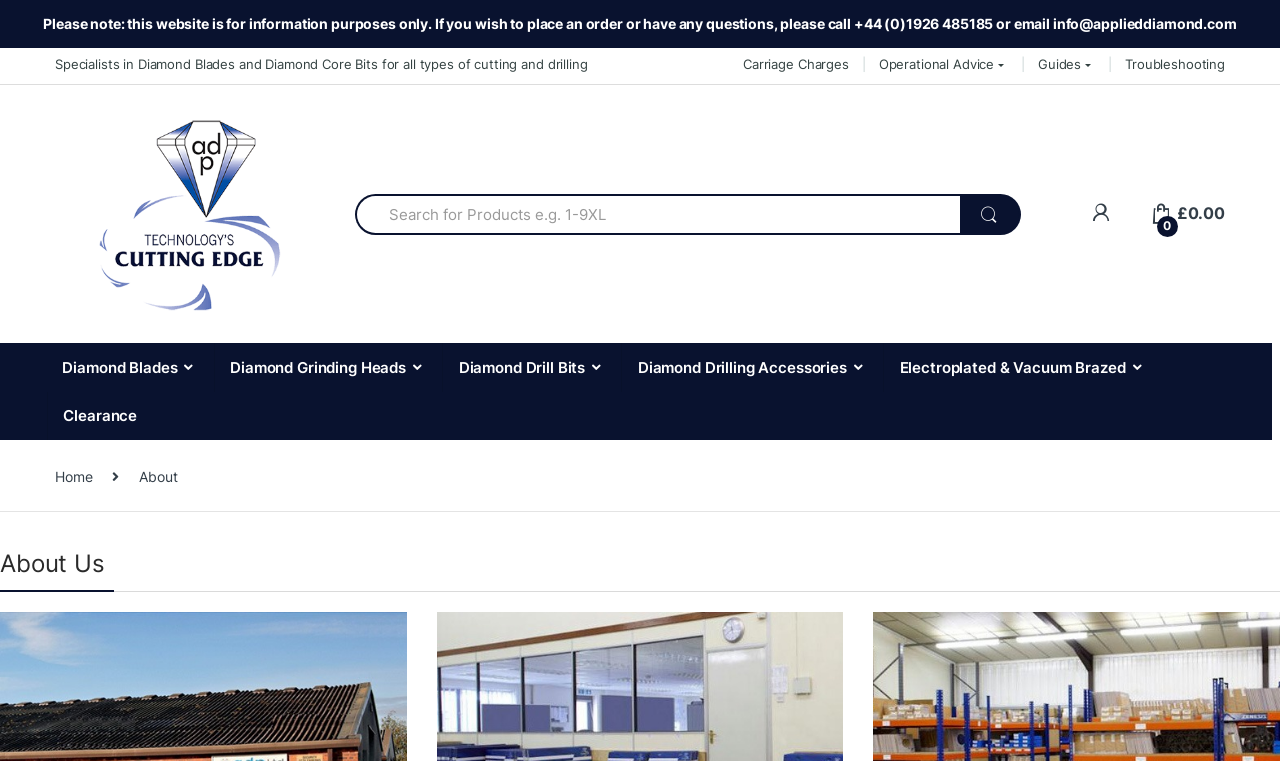Create a detailed narrative of the webpage’s visual and textual elements.

This webpage is about Applied Diamond, a company that specializes in diamond blades and diamond core bits for various cutting and drilling purposes. At the top of the page, there are several links, including "Specialists in Diamond Blades and Diamond Core Bits", "Carriage Charges", "Operational Advice", "Guides", and "Troubleshooting", which are aligned horizontally and take up about half of the screen width.

Below these links, there is a logo of Applied Diamond, which is an image accompanied by a link to the company's homepage. To the right of the logo, there is a search bar with a combobox labeled "Search for:" and a button labeled "m". 

On the top-right corner of the page, there are links to the user's account, including "r" and "n 0 £0.00", which likely display the user's name and account balance. 

Below the search bar, there are several categories of products, including "Diamond Blades", "Diamond Grinding Heads", "Diamond Drill Bits", "Diamond Drilling Accessories", "Electroplated & Vacuum Brazed", and "Clearance", each with a link that has a popup menu. 

On the bottom-left corner of the page, there is a breadcrumb navigation menu that shows the current page, "About", and a link to the homepage. Below the navigation menu, there is a heading "About Us" that marks the beginning of the main content area.

At the very top of the page, there is a notice that informs visitors that the website is for information purposes only and provides contact information for placing orders or asking questions.